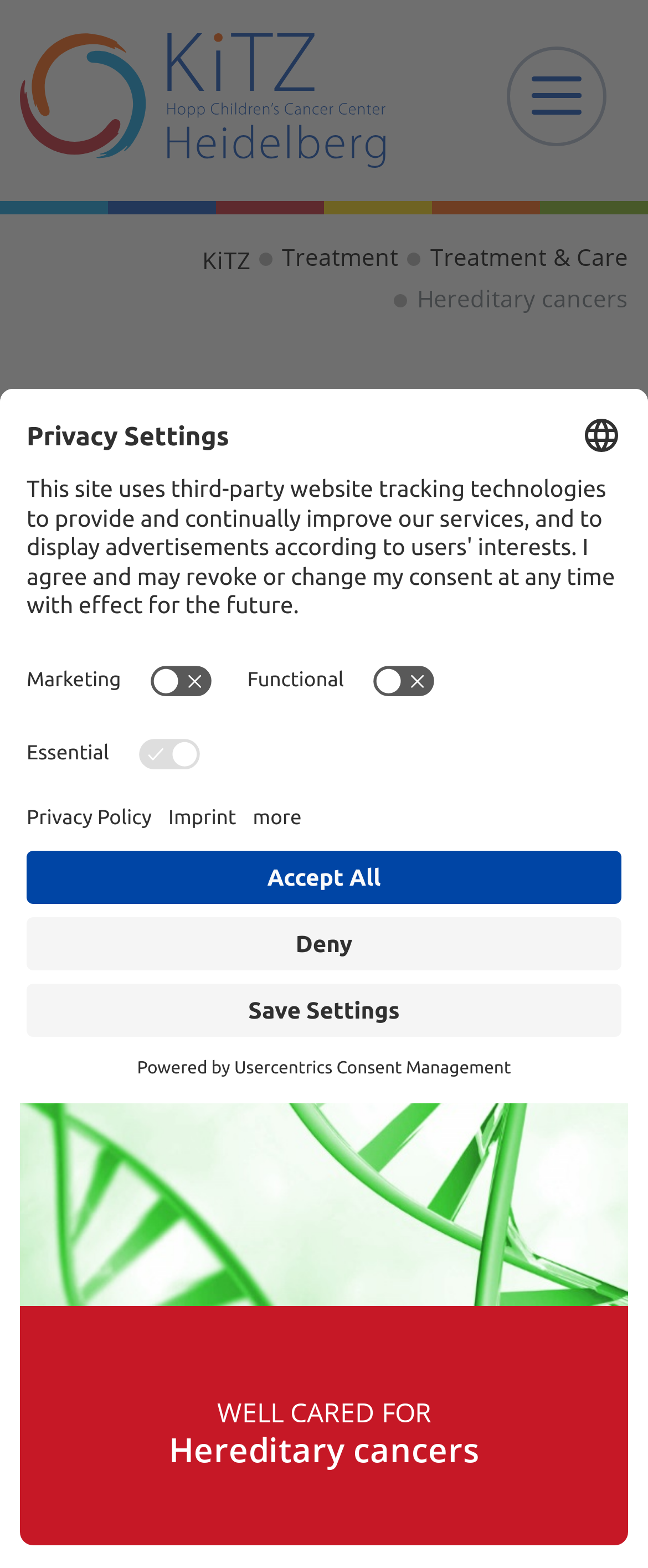Find the bounding box coordinates of the clickable region needed to perform the following instruction: "Search for stores and brands". The coordinates should be provided as four float numbers between 0 and 1, i.e., [left, top, right, bottom].

None